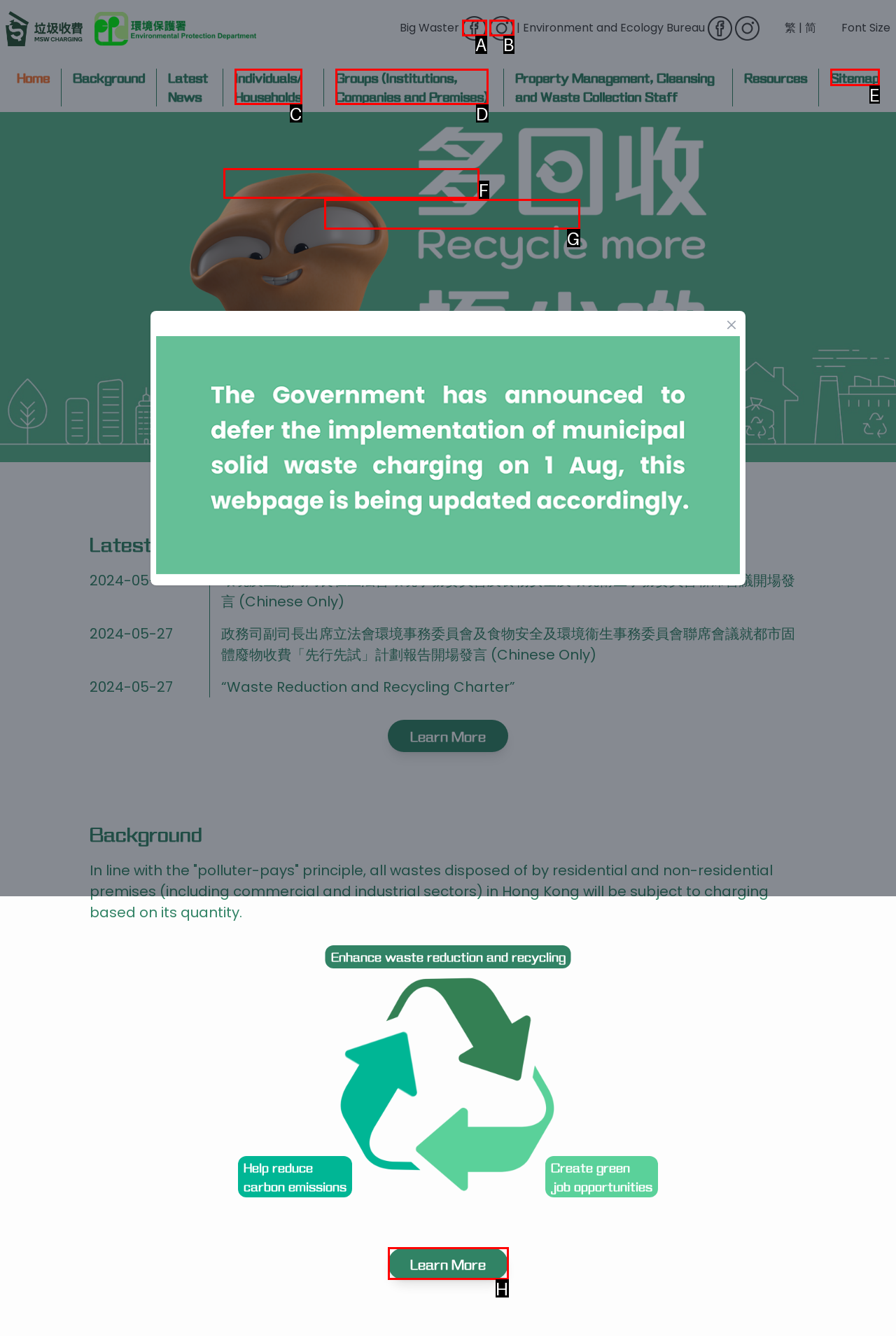Tell me which one HTML element best matches the description: Individuals/ Households Answer with the option's letter from the given choices directly.

C